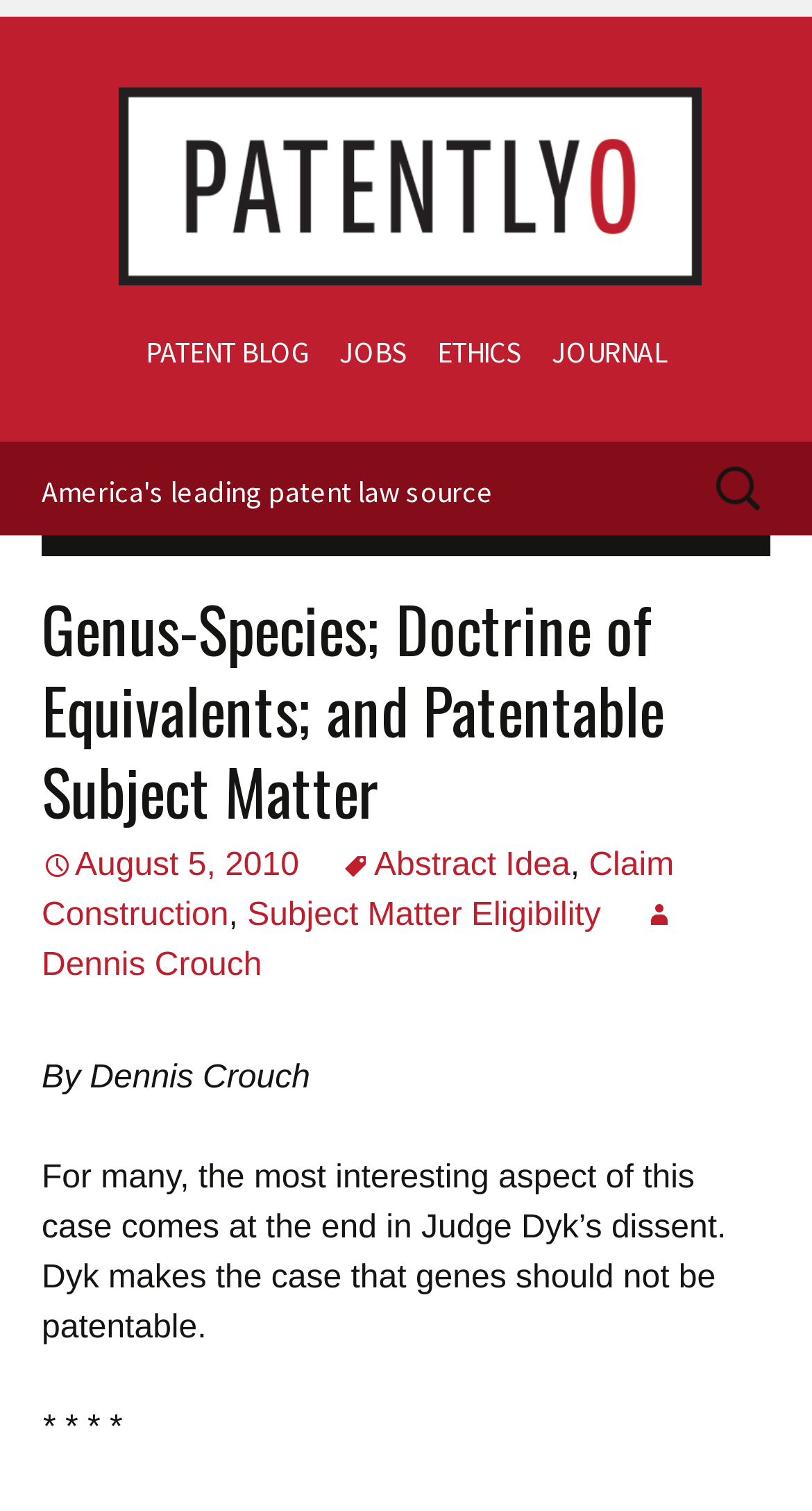Please determine the bounding box coordinates of the element to click in order to execute the following instruction: "Search for something". The coordinates should be four float numbers between 0 and 1, specified as [left, top, right, bottom].

[0.869, 0.298, 0.941, 0.349]